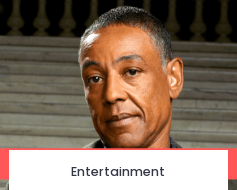Answer with a single word or phrase: 
What is the likely profession of the subject?

Actor